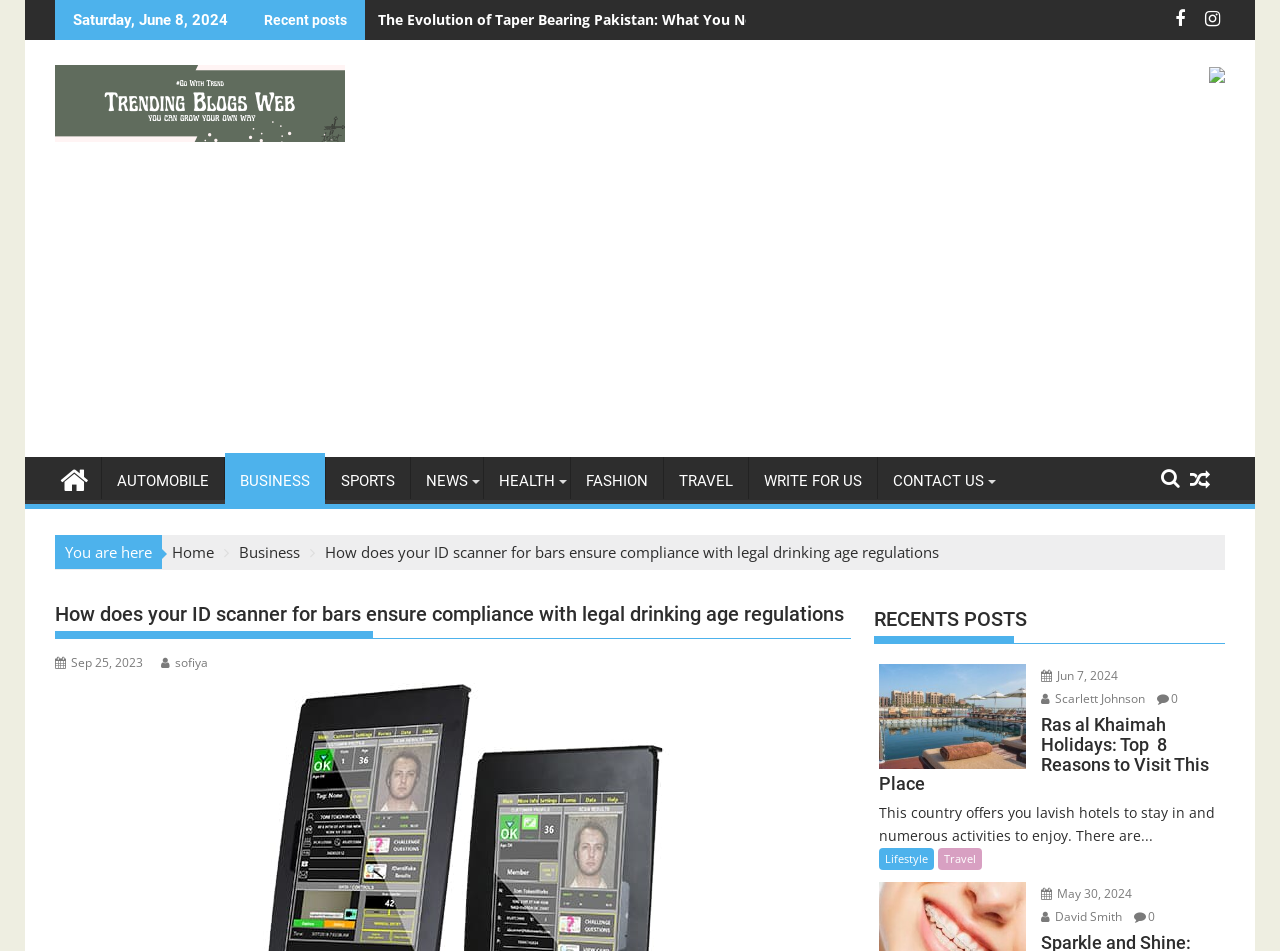Describe all the key features of the webpage in detail.

The webpage appears to be a blog or news article page. At the top, there is a date "Saturday, June 8, 2024" and a label "Recent posts". Below this, there are several links to recent posts, including "The Evolution of Taper Bearing Pakistan: What You Need to Know". 

On the top left, there is a logo, and on the top right, there are several social media icons and a search icon. Below the logo, there is an advertisement iframe.

The main content of the page is divided into sections. The first section has a heading "How does your ID scanner for bars ensure compliance with legal drinking age regulations" and a subheading with the same text. Below this, there is a link to the author "sofiya" and a timestamp "Sep 25, 2023". 

The next section is labeled "RECENTS POSTS" and contains several recent posts. Each post has a title, an author, a timestamp, and a category label. The posts are arranged in a vertical list, with the most recent post at the top. The titles of the posts include "Ras al Khaimah Holidays: Top 8 Reasons to Visit This Place" and "The Evolution of Taper Bearing Pakistan: What You Need to Know". 

There are also several category links at the top of the page, including "AUTOMOBILE", "BUSINESS", "SPORTS", and "NEWS". These links are arranged horizontally across the page.